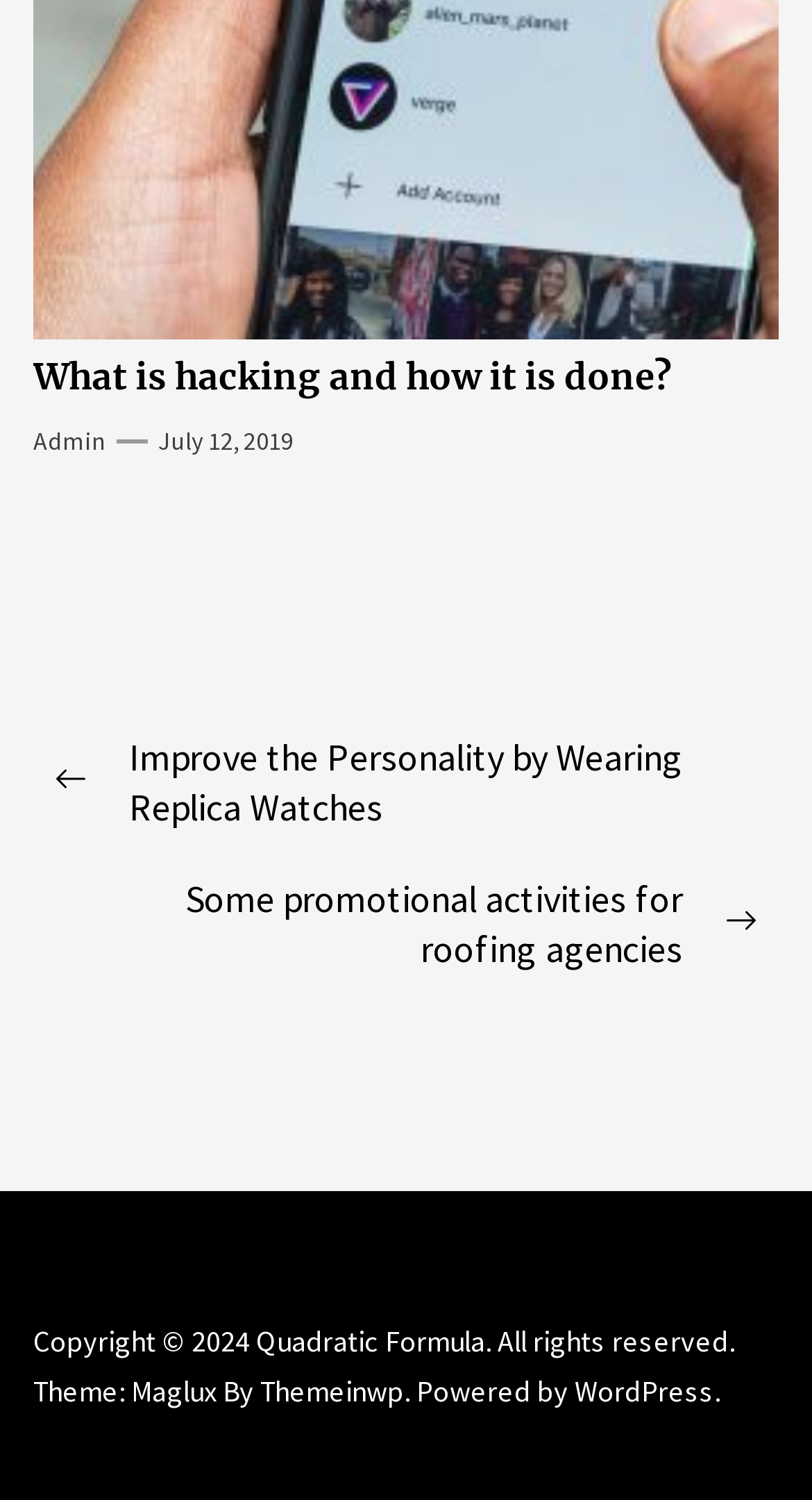Locate the bounding box coordinates of the element that needs to be clicked to carry out the instruction: "View the previous post". The coordinates should be given as four float numbers ranging from 0 to 1, i.e., [left, top, right, bottom].

[0.067, 0.488, 0.933, 0.555]